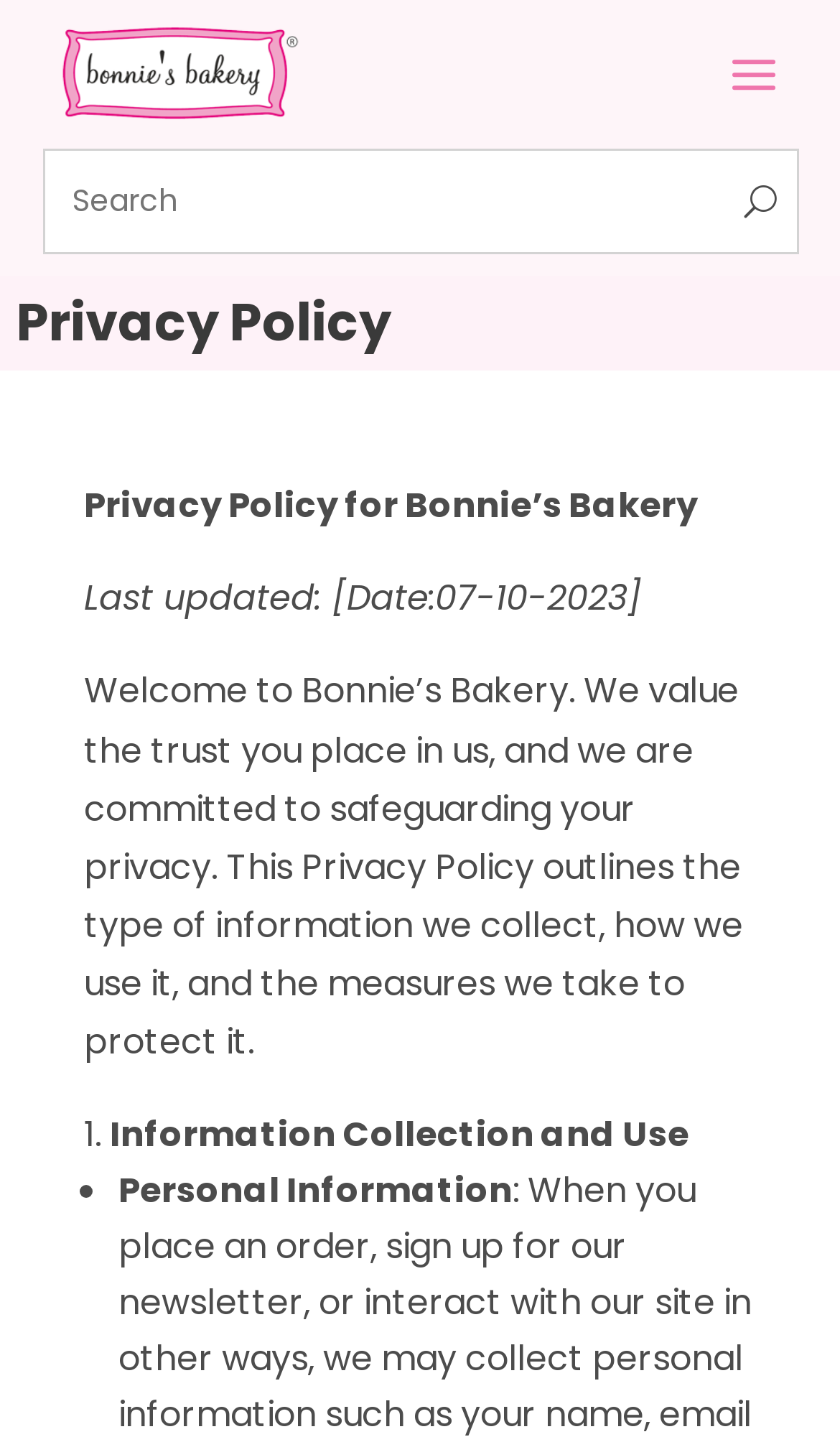Please provide a comprehensive response to the question below by analyzing the image: 
What type of information does Bonnie's Bakery collect?

According to the webpage, under the section 'Information Collection and Use', it is mentioned that Bonnie's Bakery collects 'Personal Information', which is a type of information collected by the bakery.